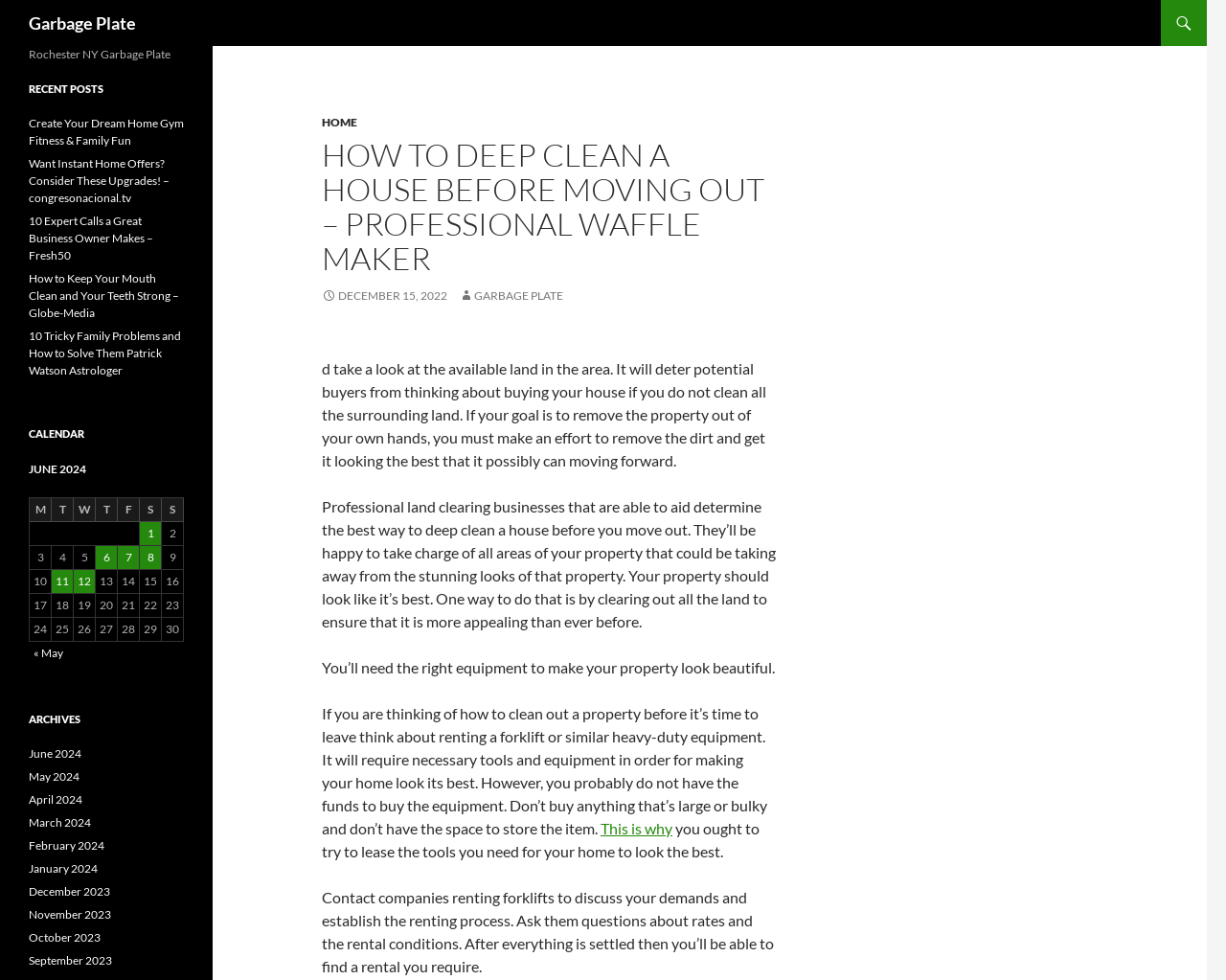From the element description February 2024, predict the bounding box coordinates of the UI element. The coordinates must be specified in the format (top-left x, top-left y, bottom-right x, bottom-right y) and should be within the 0 to 1 range.

[0.023, 0.855, 0.085, 0.87]